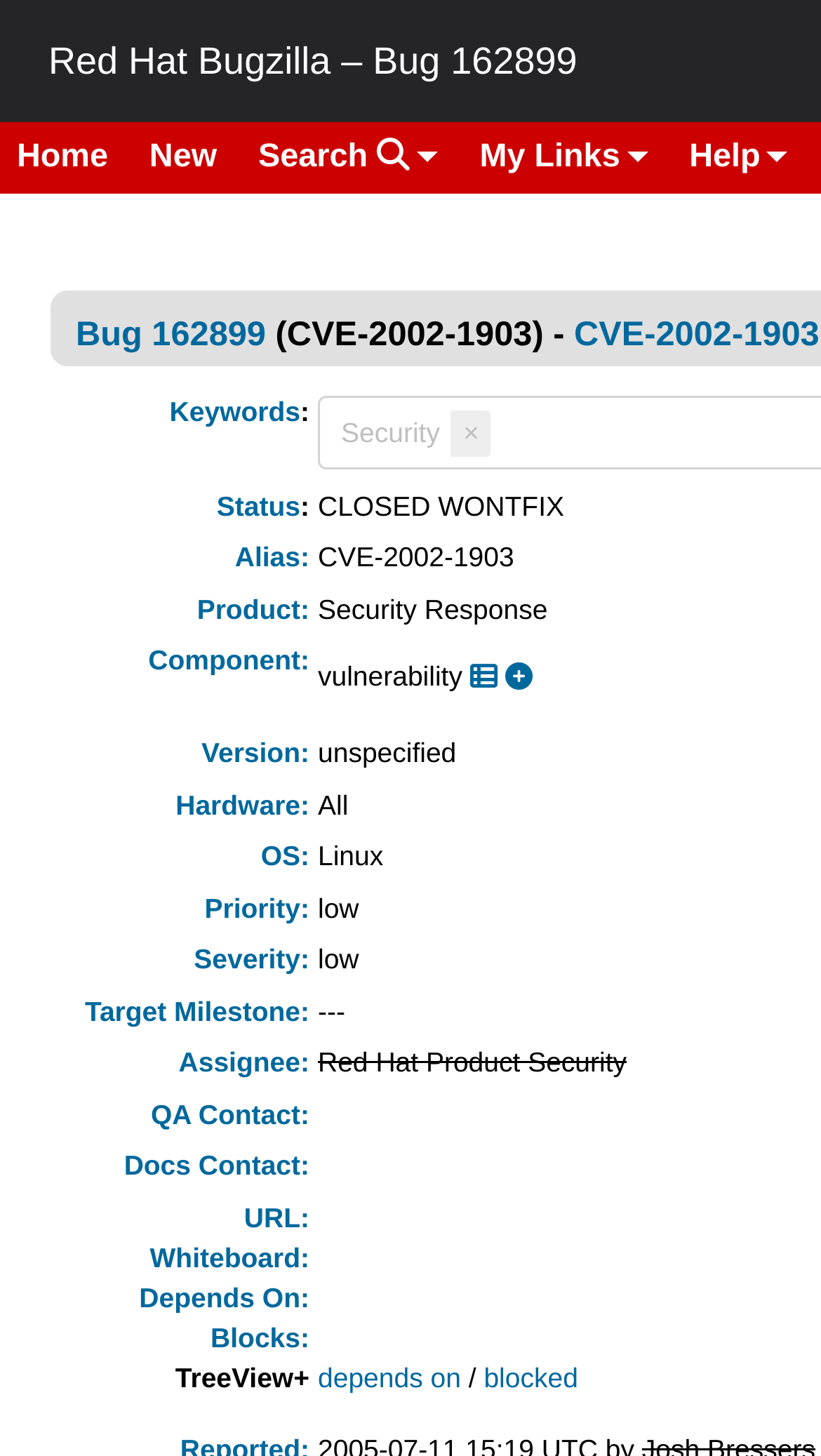Answer the following query with a single word or phrase:
What is the label for the 'Priority' field?

Priority: